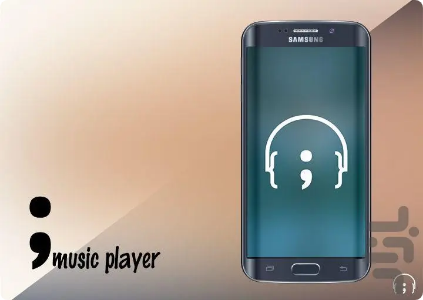Offer a detailed narrative of the image's content.

The image showcases a modern smartphone displaying the interface of the "SemyColon Music Player." The device, which appears to be a Samsung model, features an elegant design with a rounded display. The app's logo takes center stage, depicting a minimalist headphone icon alongside a stylized semicolon, symbolizing both music and connectivity. Below the phone, the text reads "i music player," emphasizing the app's title. The background features a gradual blend of colors, adding depth and a contemporary feel to the overall design. This image effectively conveys the essence of a sleek, user-friendly music application aimed at enhancing the music listening experience.